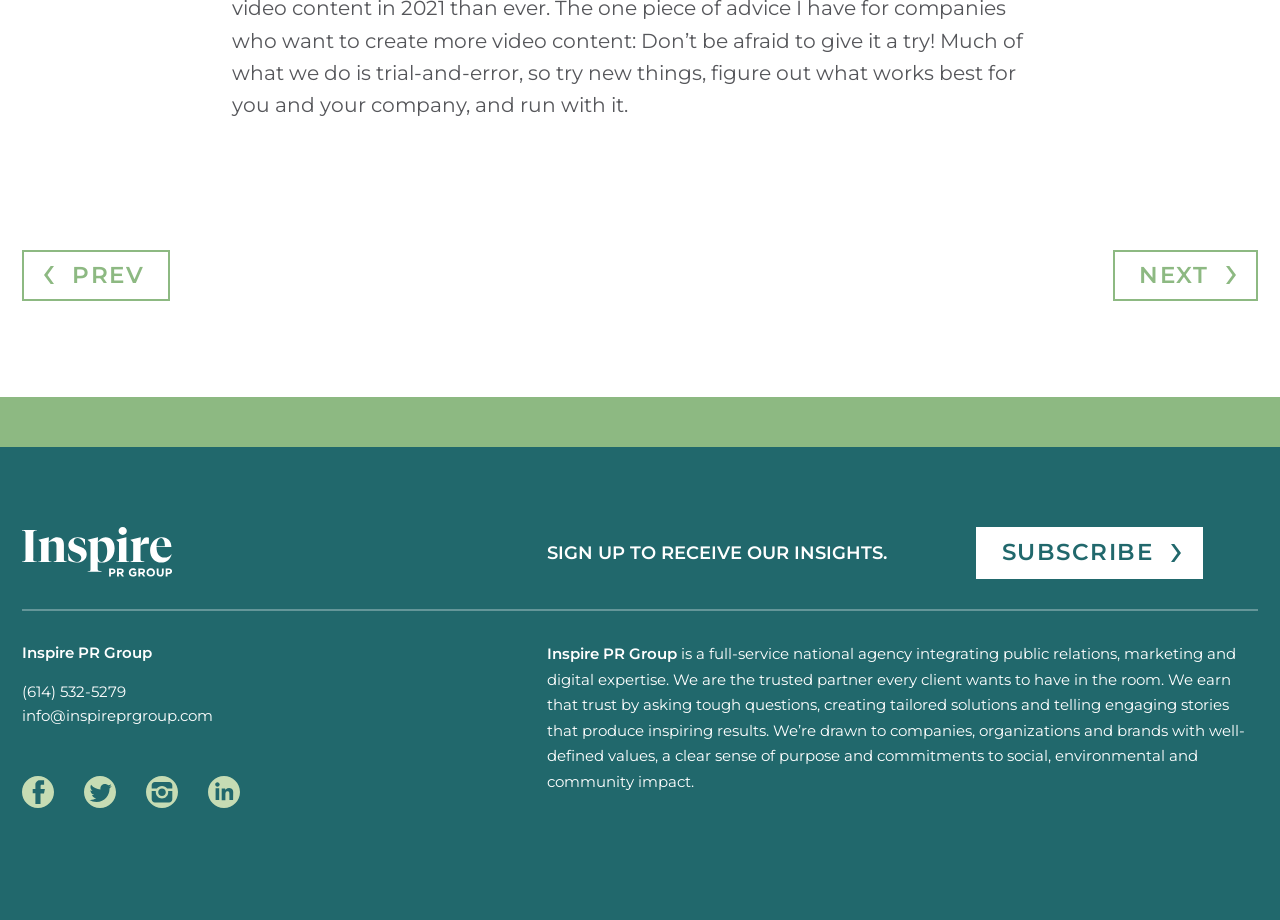Could you provide the bounding box coordinates for the portion of the screen to click to complete this instruction: "Subscribe to receive insights"?

[0.762, 0.573, 0.94, 0.629]